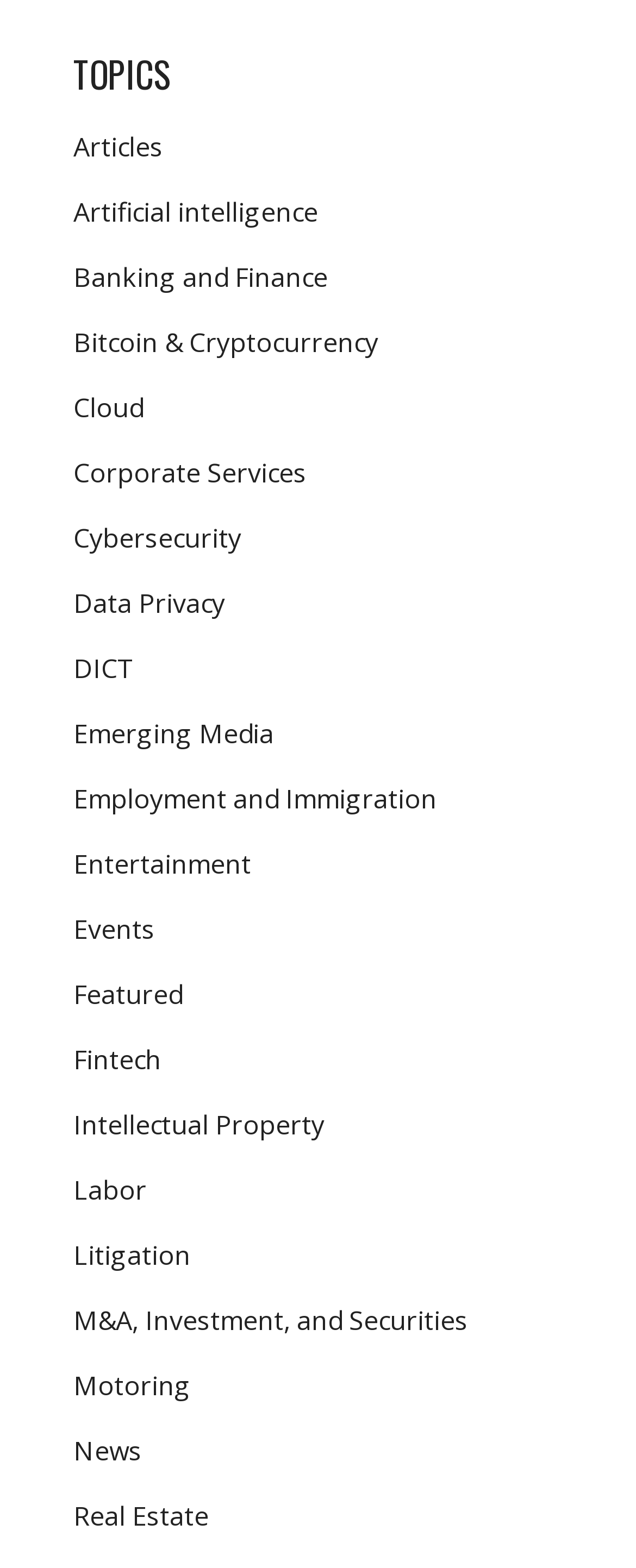Please provide a comprehensive answer to the question below using the information from the image: What is the last topic listed?

The last topic listed is 'Real Estate' which is a link element located at the bottom of the webpage with a bounding box of [0.115, 0.955, 0.328, 0.978].